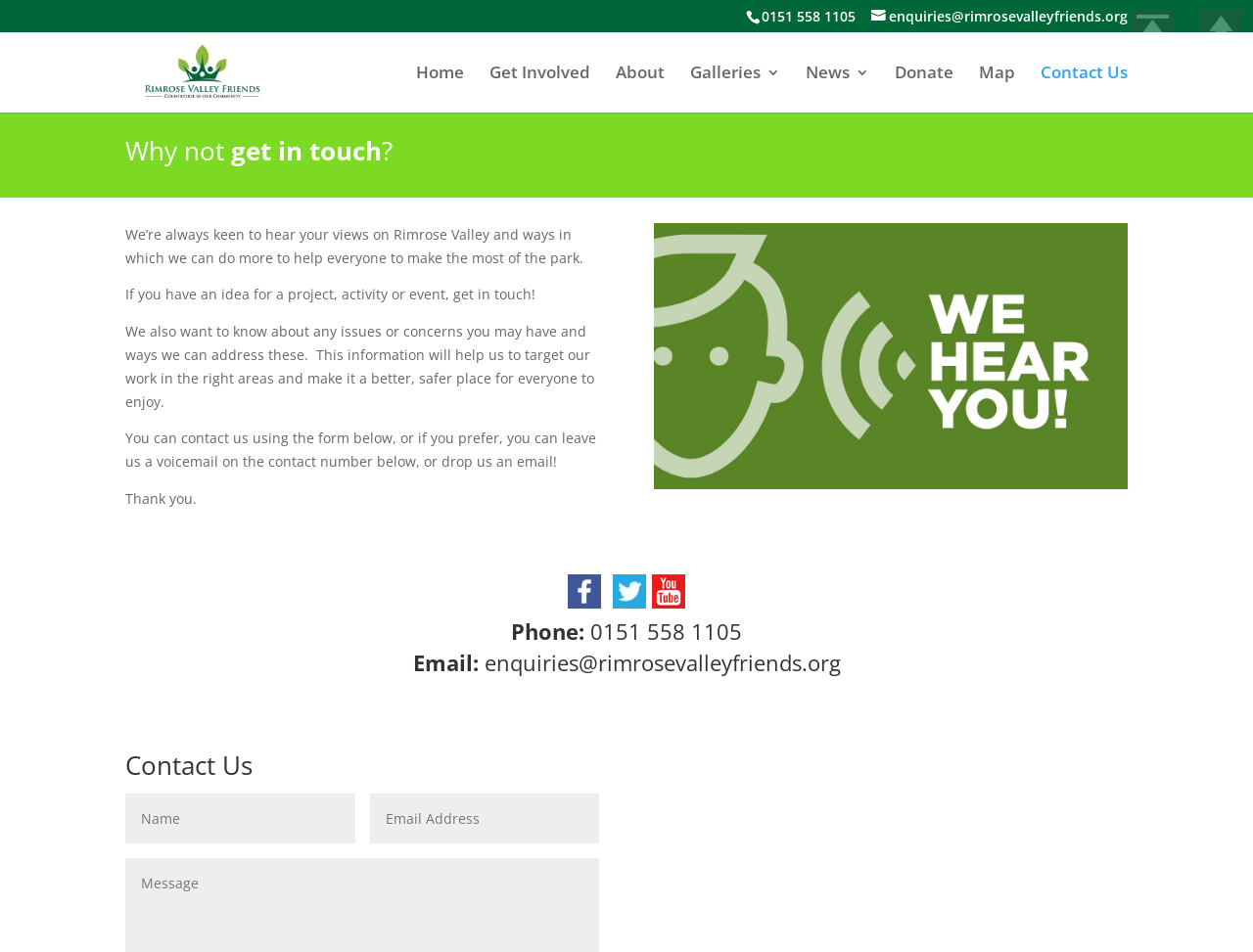Using the provided element description "Get Involved", determine the bounding box coordinates of the UI element.

[0.391, 0.069, 0.471, 0.118]